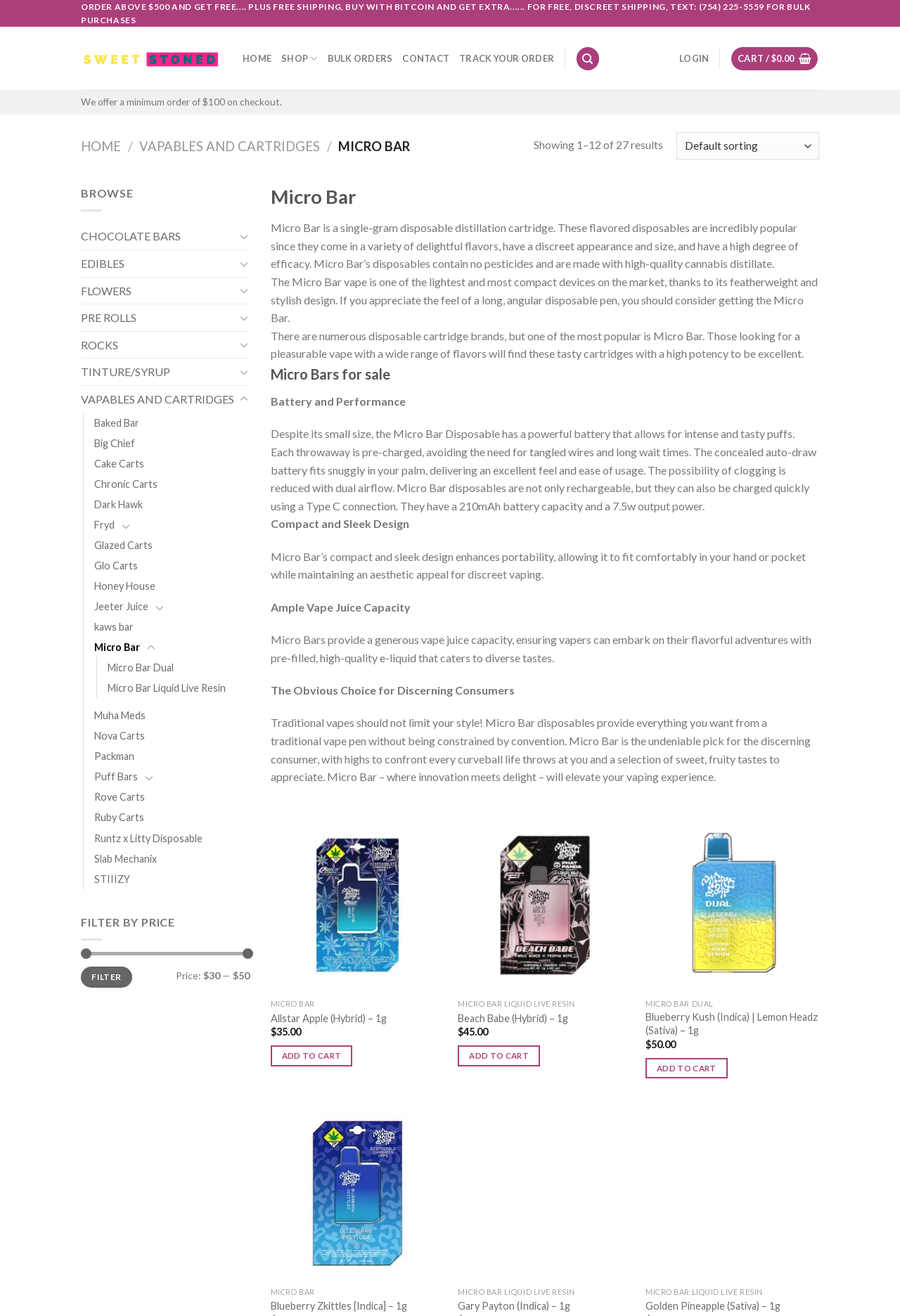Please specify the bounding box coordinates of the clickable region necessary for completing the following instruction: "View 'Micro Bar' product details". The coordinates must consist of four float numbers between 0 and 1, i.e., [left, top, right, bottom].

[0.301, 0.14, 0.91, 0.159]